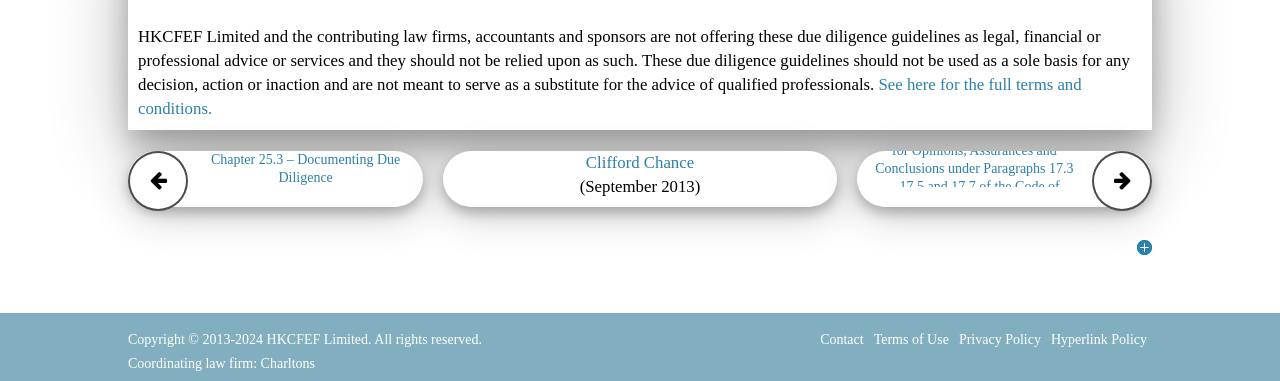What is the topic of Chapter 25.5?
Could you please answer the question thoroughly and with as much detail as possible?

I found the link to Chapter 25.5, which has the description 'Chapter 25.5 – Documenting Bases for Opinions, Assurances and Conclusions under Paragraphs 17.3 – 17.5 and 17.7 of the Code of Conduct'.